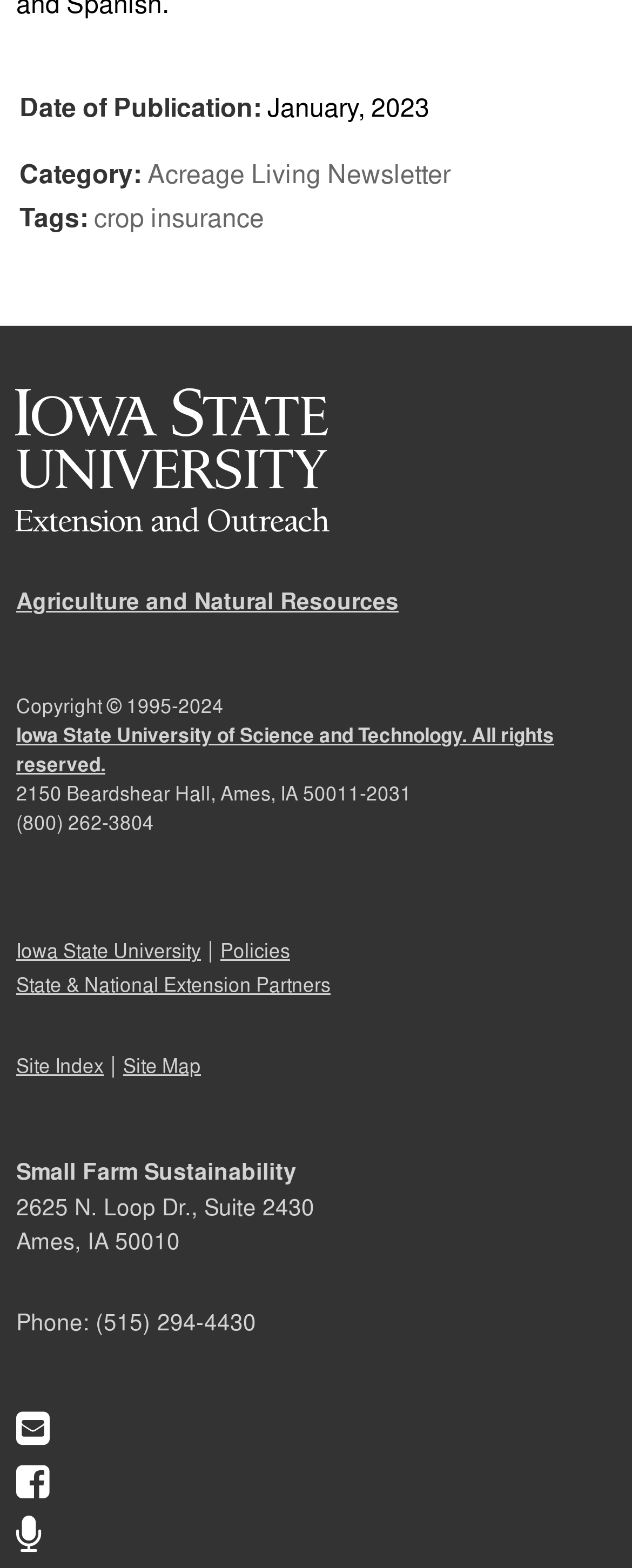Pinpoint the bounding box coordinates of the element that must be clicked to accomplish the following instruction: "Visit Iowa State University Extension and Outreach". The coordinates should be in the format of four float numbers between 0 and 1, i.e., [left, top, right, bottom].

[0.026, 0.322, 0.559, 0.342]